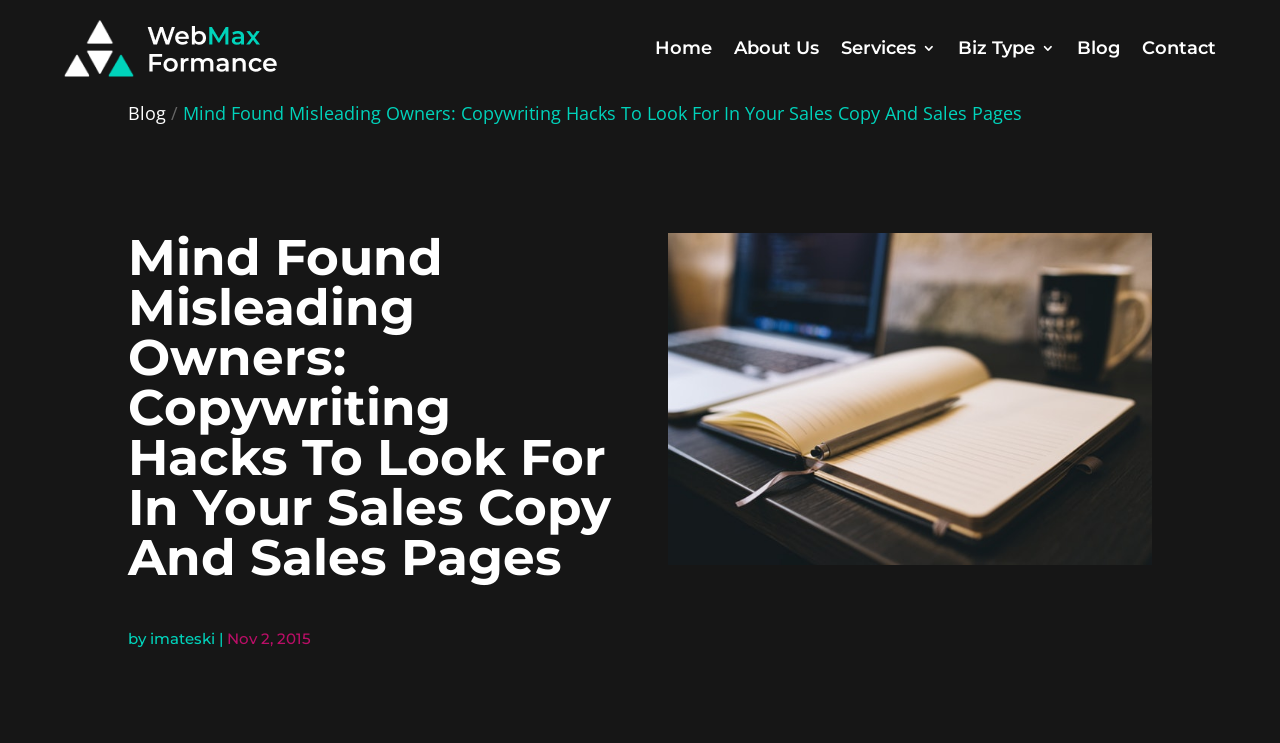Find and indicate the bounding box coordinates of the region you should select to follow the given instruction: "visit the About Us page".

[0.573, 0.013, 0.64, 0.116]